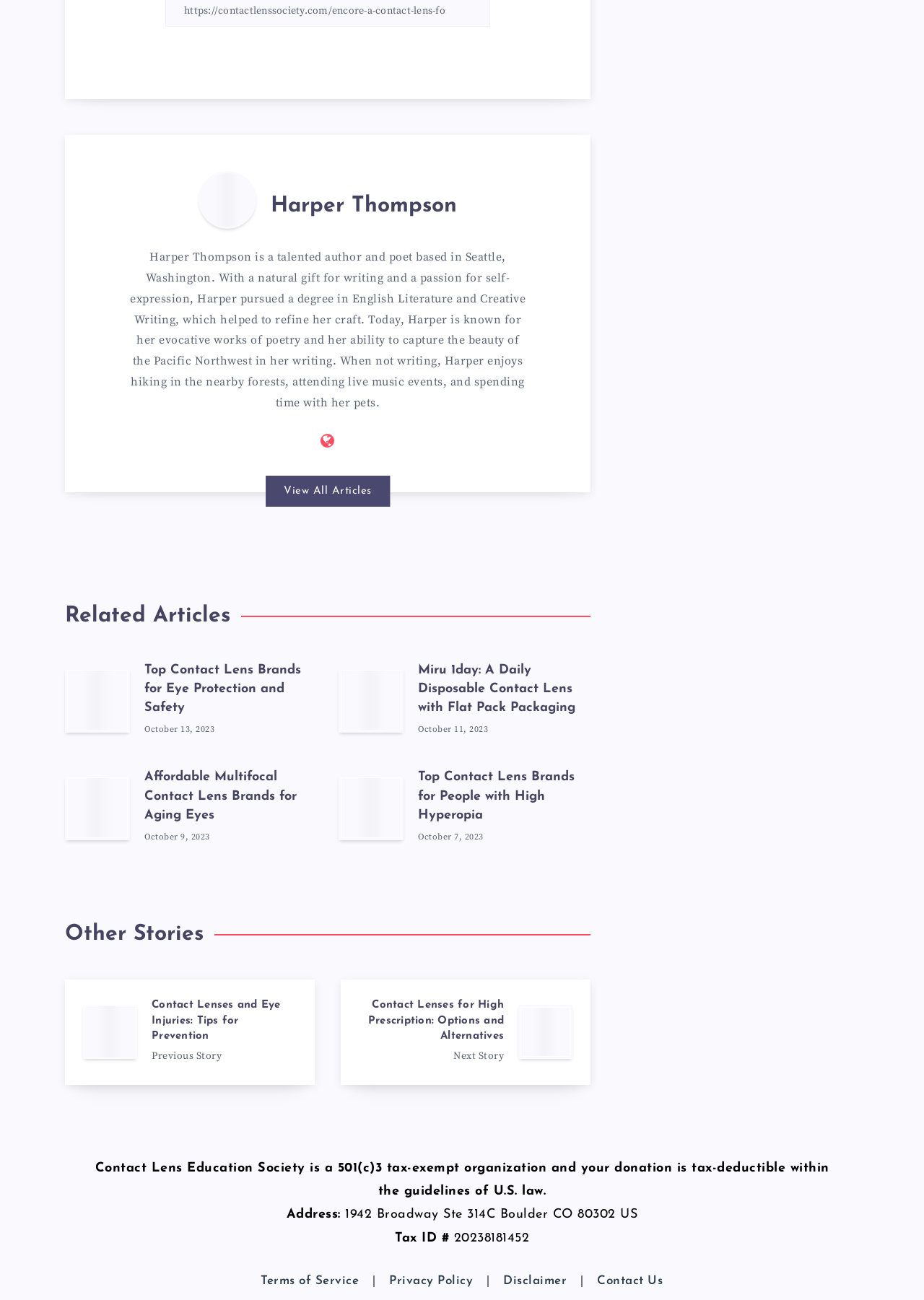Given the description Harper Thompson, predict the bounding box coordinates of the UI element. Ensure the coordinates are in the format (top-left x, top-left y, bottom-right x, bottom-right y) and all values are between 0 and 1.

[0.293, 0.15, 0.495, 0.17]